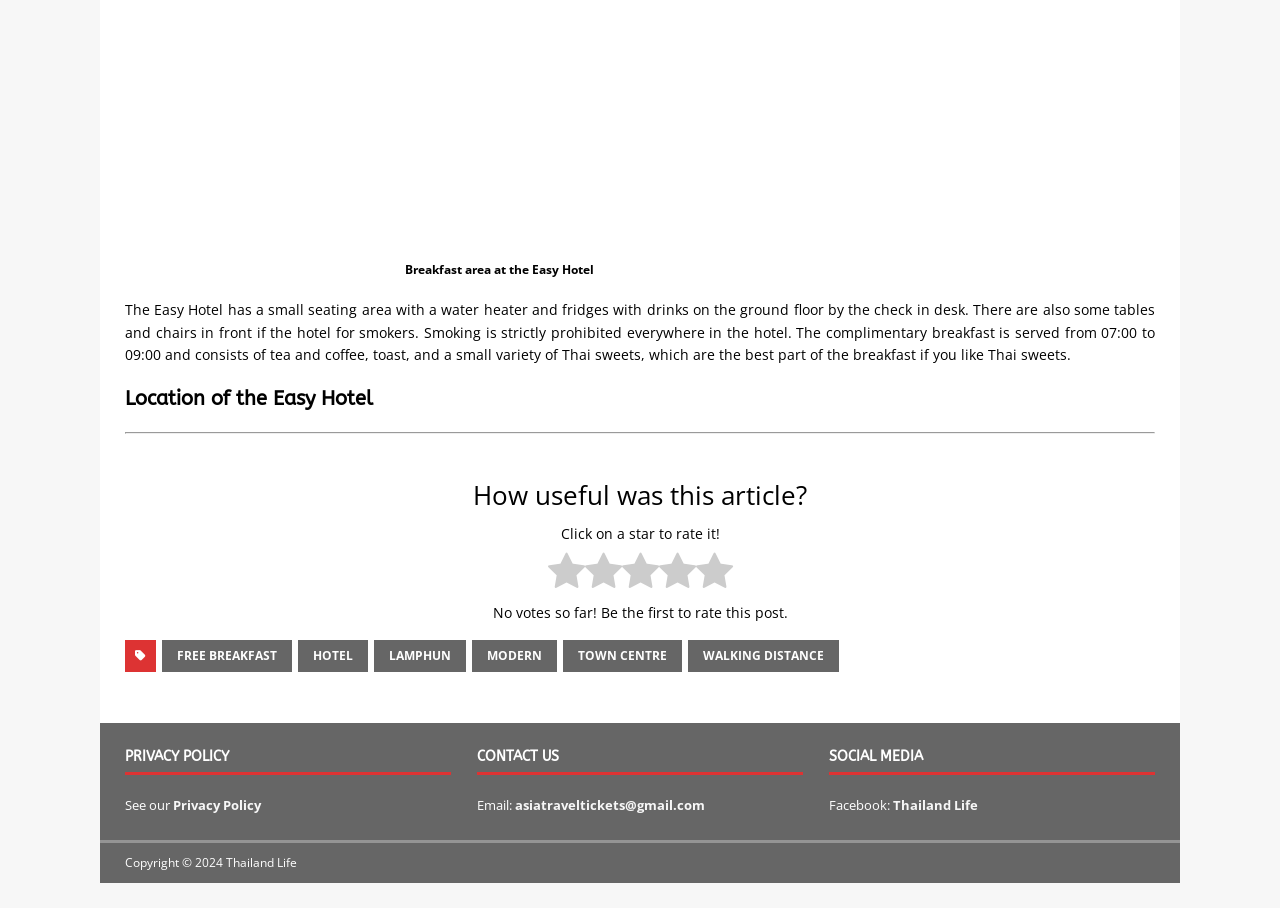What is the time range for the complimentary breakfast?
Give a single word or phrase as your answer by examining the image.

07:00 to 09:00